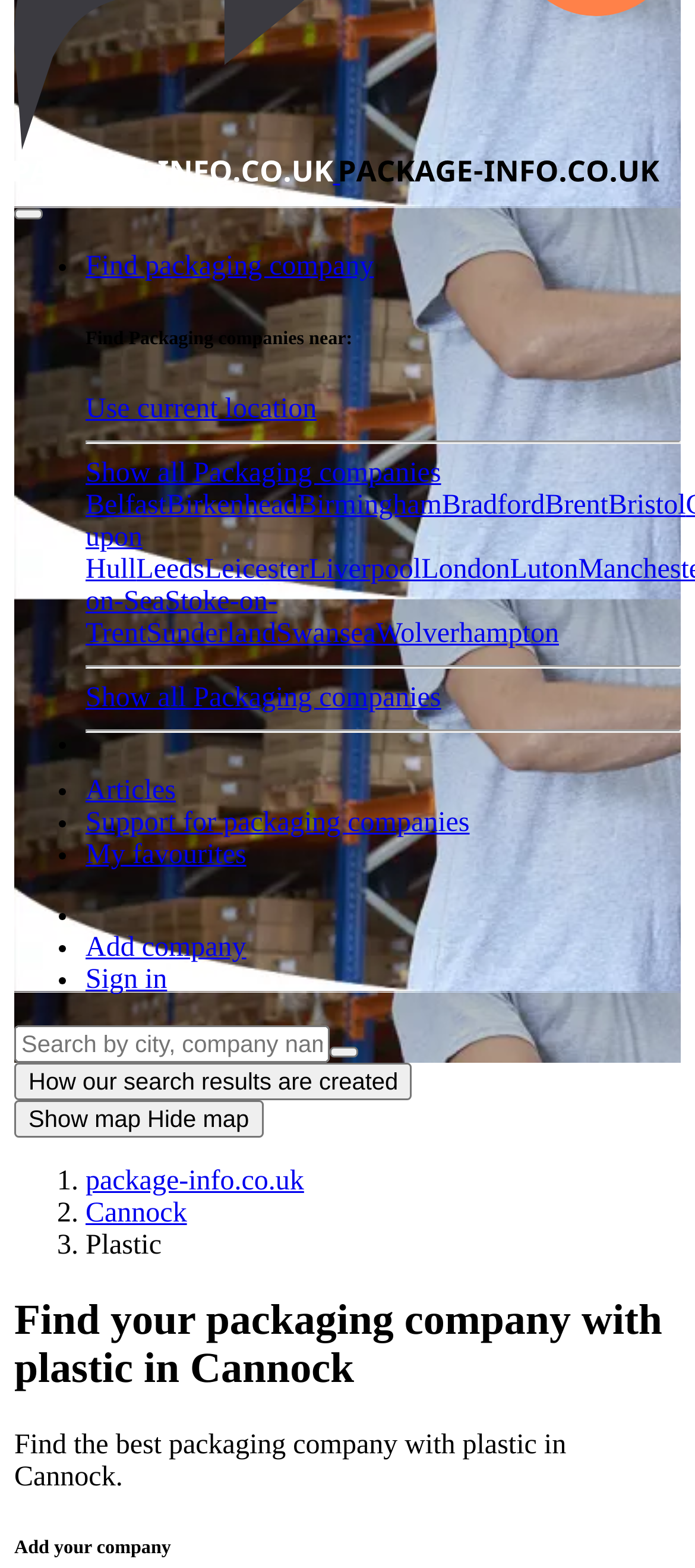Provide the bounding box coordinates for the specified HTML element described in this description: "Sign in". The coordinates should be four float numbers ranging from 0 to 1, in the format [left, top, right, bottom].

[0.123, 0.615, 0.241, 0.634]